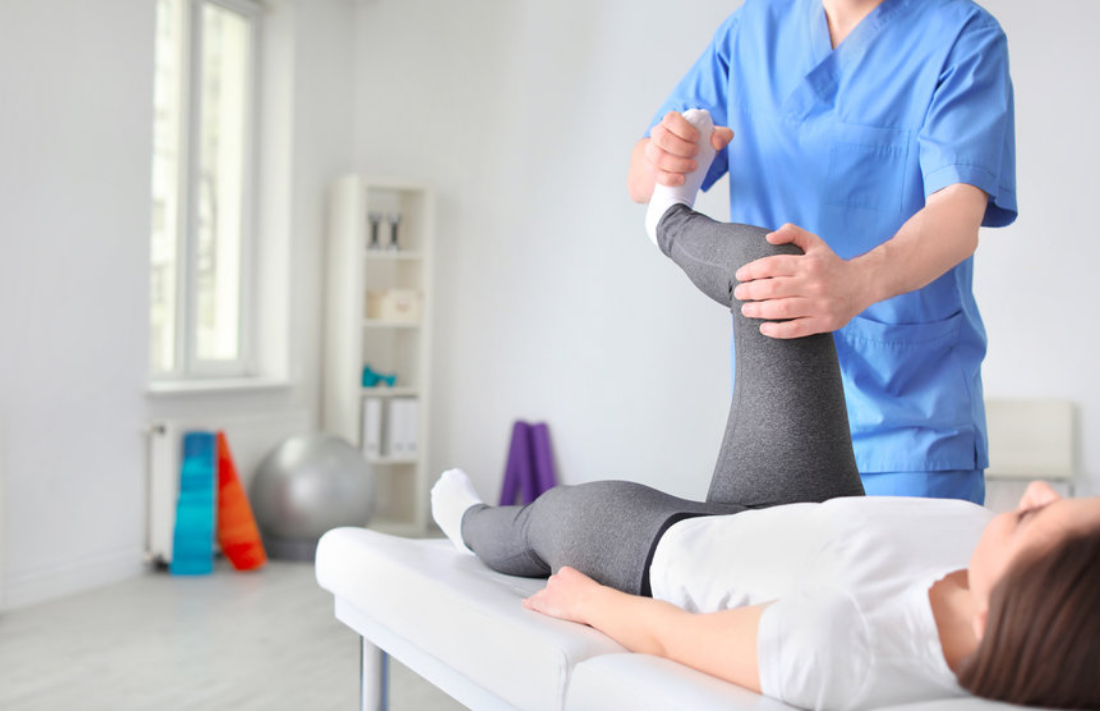Generate a detailed explanation of the scene depicted in the image.

In a serene physical therapy setting, a therapist in a blue scrub top assists a patient lying on a treatment table. The patient, wearing a white shirt and dark gray leggings, is receiving rehabilitation for joint issues, likely related to knee or hip pain, as indicated by the focused stretching of the leg being performed. The background features soft natural light filtering through a window, with various physiotherapy equipment visible, such as exercise balls and colorful mats, emphasizing the environment's supportive atmosphere. This scene underscores the importance of physical rehabilitation after total joint replacement surgery, aimed at enhancing movement and alleviating discomfort associated with conditions like arthritis.